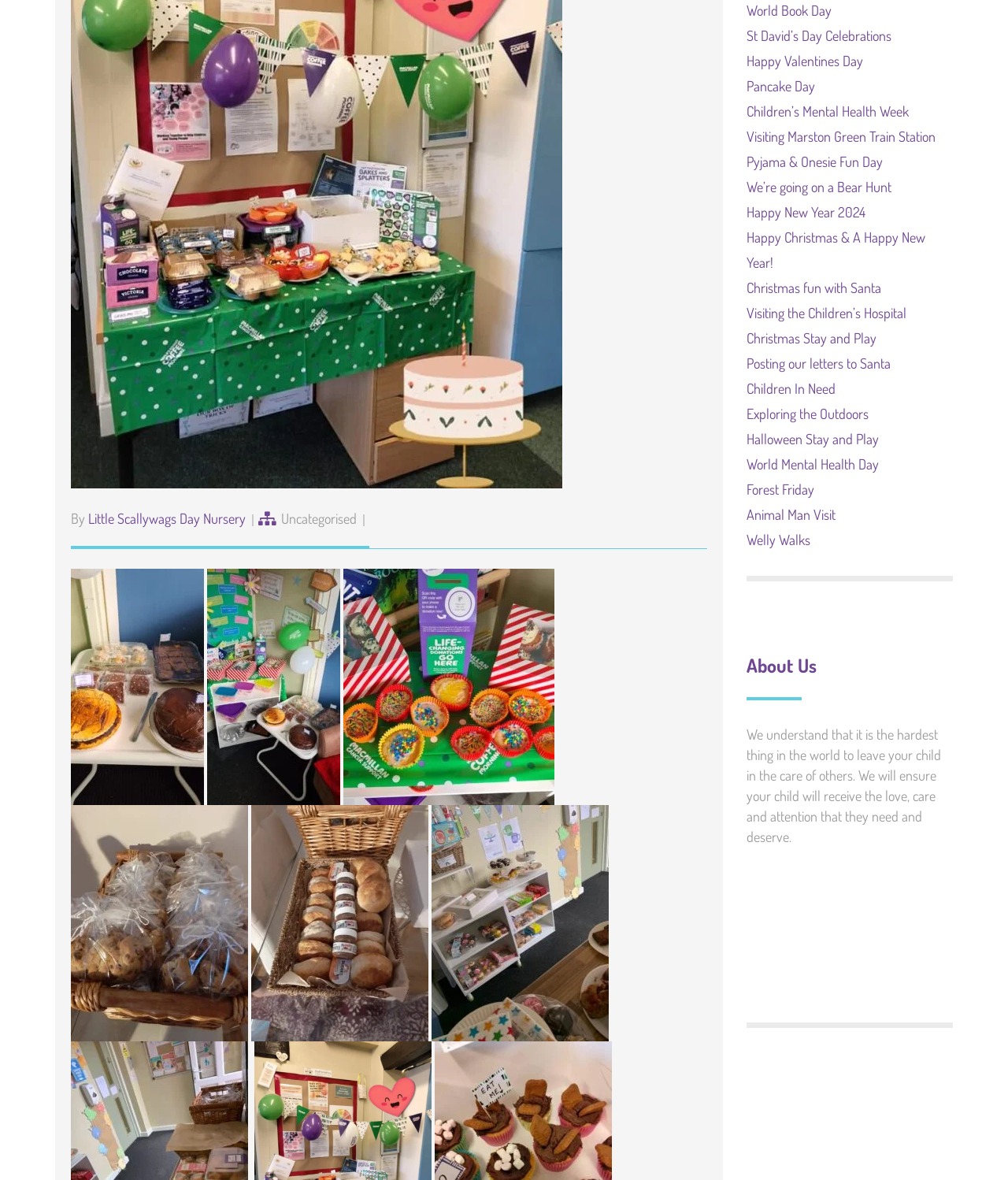Locate the bounding box of the user interface element based on this description: "Home".

None